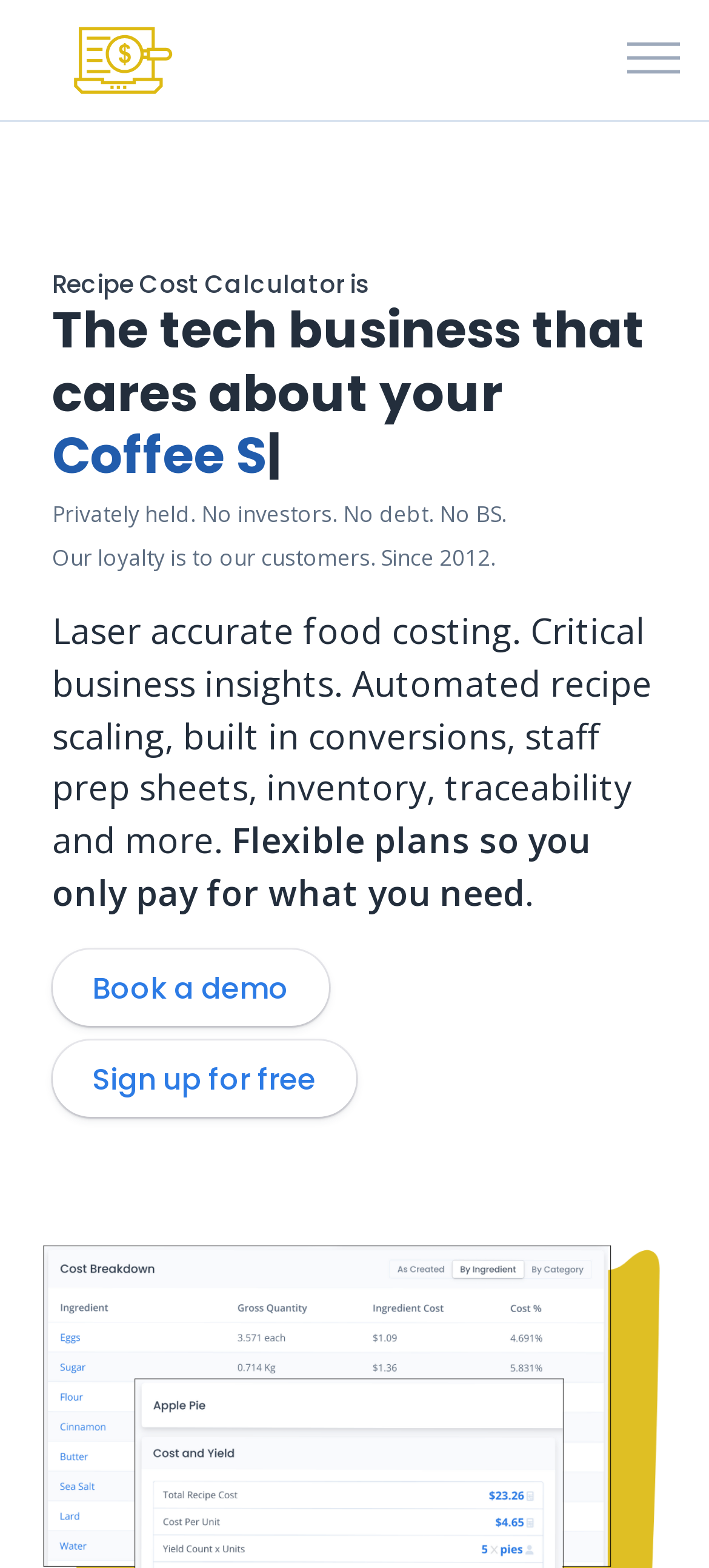Offer a meticulous description of the webpage's structure and content.

The webpage is about Recipe Cost Calculator (RCC), a tool designed for chefs and owners to manage their business. At the top left, there is a link to the Recipe Cost Calculator, accompanied by an image with the same name. On the top right, there is a button to toggle navigation.

Below the top section, there is a heading that introduces Recipe Cost Calculator, followed by another heading that describes the company's values, emphasizing its commitment to customers. Two short paragraphs of text explain the company's background, stating that it is privately held, has no investors or debt, and has been loyal to its customers since 2012.

Further down, there is a longer paragraph that highlights the features of Recipe Cost Calculator, including accurate food costing, business insights, and automated recipe scaling. Below this, there is a sentence that mentions the flexible pricing plans.

At the bottom of the page, there are two calls-to-action: a link to book a demo and a link to sign up for free. These links are positioned side by side, with the "Book a demo" link on the left and the "Sign up for free" link on the right.